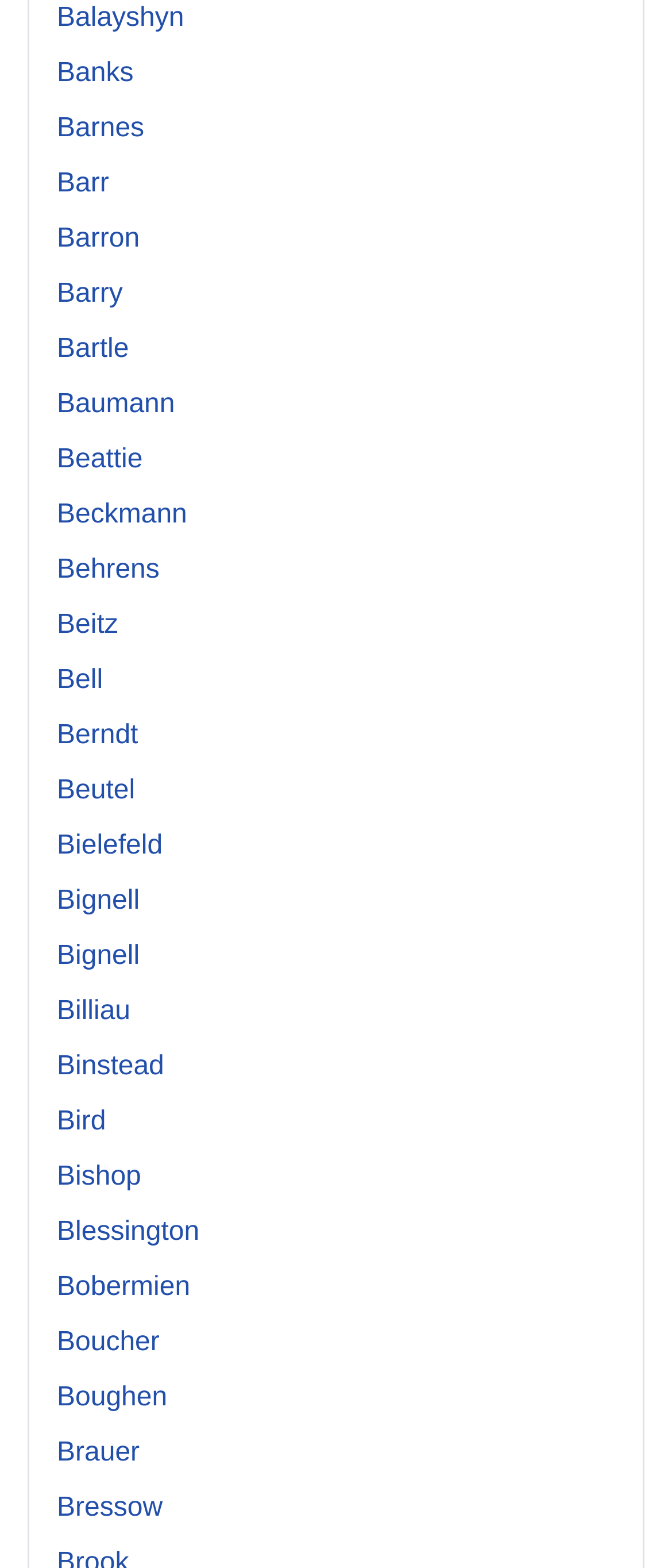Could you locate the bounding box coordinates for the section that should be clicked to accomplish this task: "Go to the page of Bielefeld".

[0.085, 0.53, 0.242, 0.549]